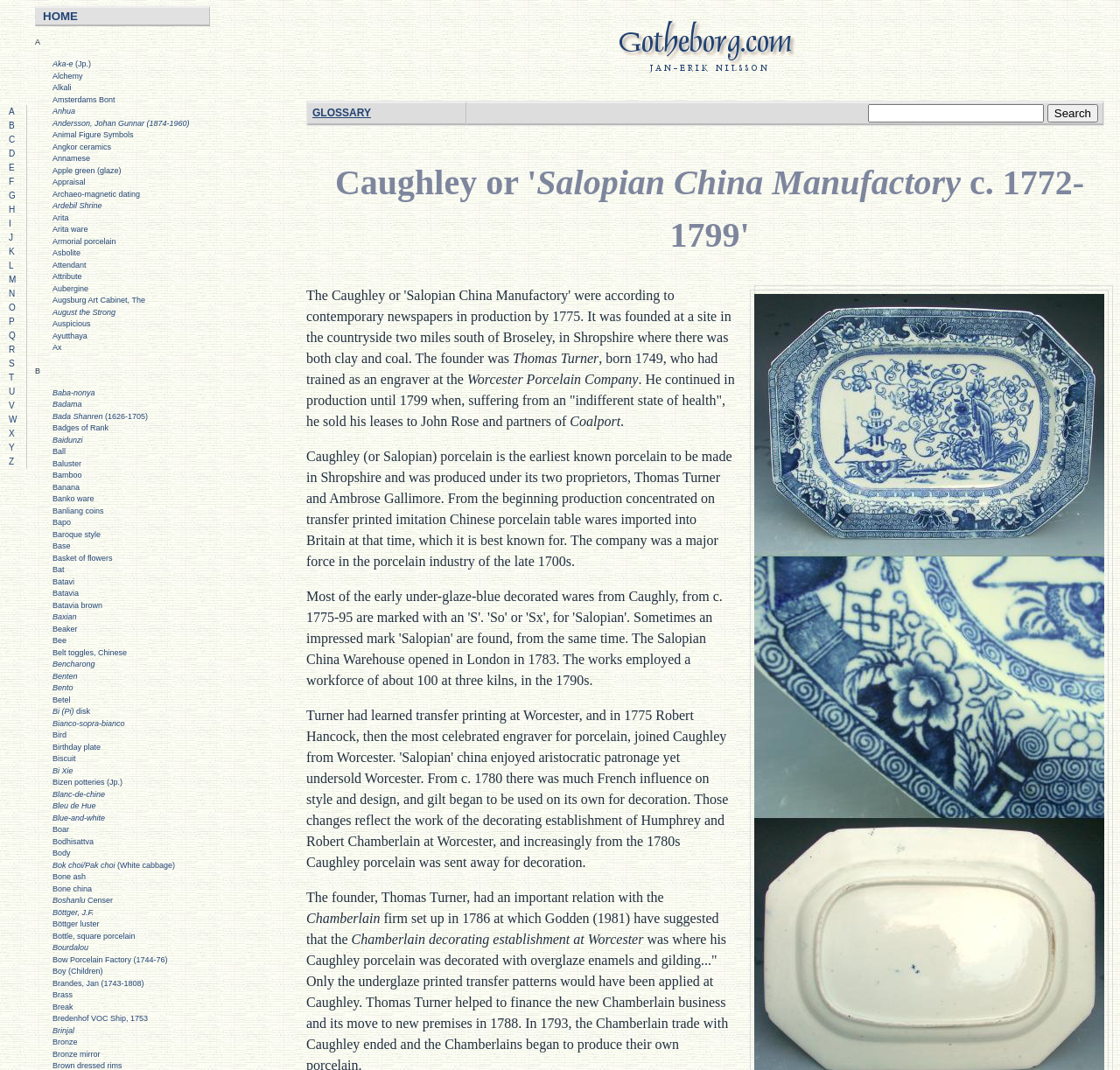Identify the bounding box coordinates of the element that should be clicked to fulfill this task: "Go to the home page". The coordinates should be provided as four float numbers between 0 and 1, i.e., [left, top, right, bottom].

[0.031, 0.006, 0.188, 0.025]